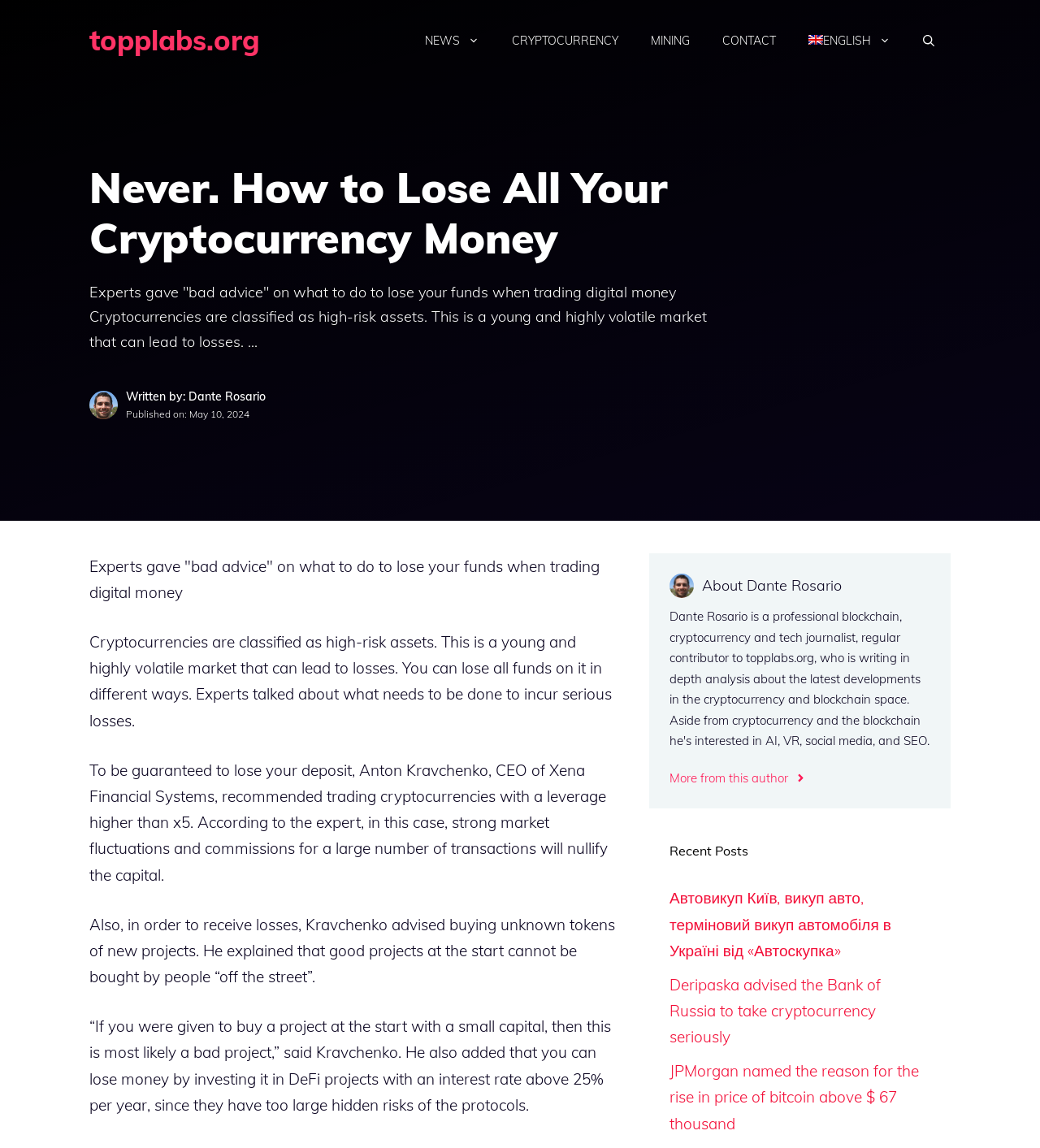Generate a thorough caption that explains the contents of the webpage.

This webpage appears to be a news article or blog post about cryptocurrency trading. At the top, there is a banner with a link to the website "topplabs.org" and a navigation menu with links to "NEWS", "CRYPTOCURRENCY", "MINING", "CONTACT", and "ENGLISH". 

Below the navigation menu, there is a heading that reads "Never. How to Lose All Your Cryptocurrency Money". This is followed by a paragraph of text that summarizes the article, which discusses the risks of trading digital money and the potential for losses. 

To the right of the summary, there is a photo of the author, Dante Rosario. Below the photo, there is a line of text that reads "Written by: Dante Rosario" and another line that reads "Published on: May 10, 2024". 

The main content of the article is divided into several sections, each with a static text block that discusses a specific piece of advice from an expert on how to lose money when trading cryptocurrencies. The first section discusses trading with high leverage, the second section discusses buying unknown tokens of new projects, and the third section discusses investing in DeFi projects with high interest rates. 

To the right of the main content, there is a sidebar with a photo of the author, a brief bio, and a link to "More from this author". Below the author bio, there is a heading that reads "Recent Posts" and a list of links to other articles, including "Автовикуп Київ, викуп авто, терміновий викуп автомобіля в Україні від «Автоскупка»", "Deripaska advised the Bank of Russia to take cryptocurrency seriously", and "JPMorgan named the reason for the rise in price of bitcoin above $ 67 thousand".